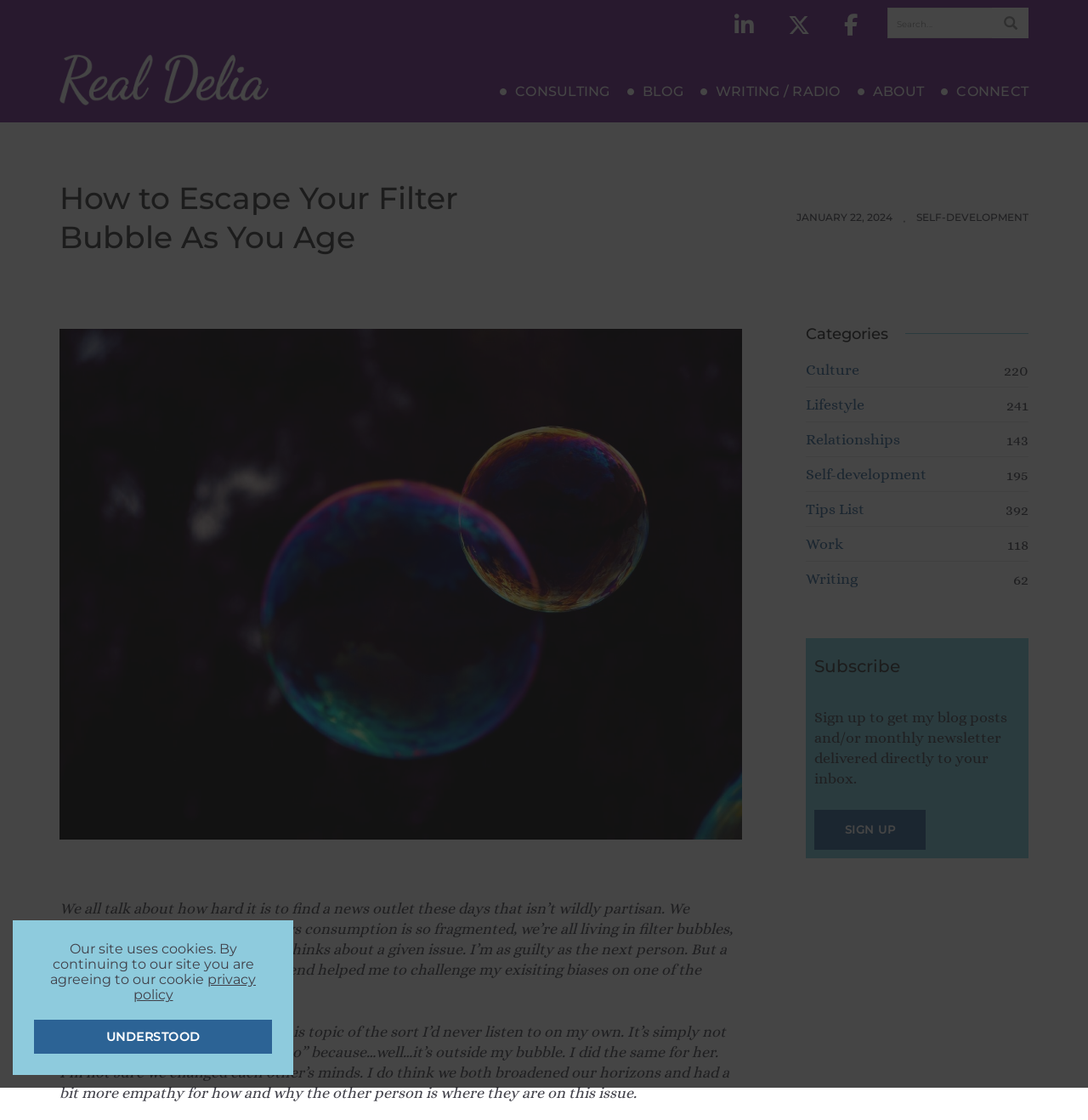Determine the primary headline of the webpage.

How to Escape Your Filter Bubble As You Age